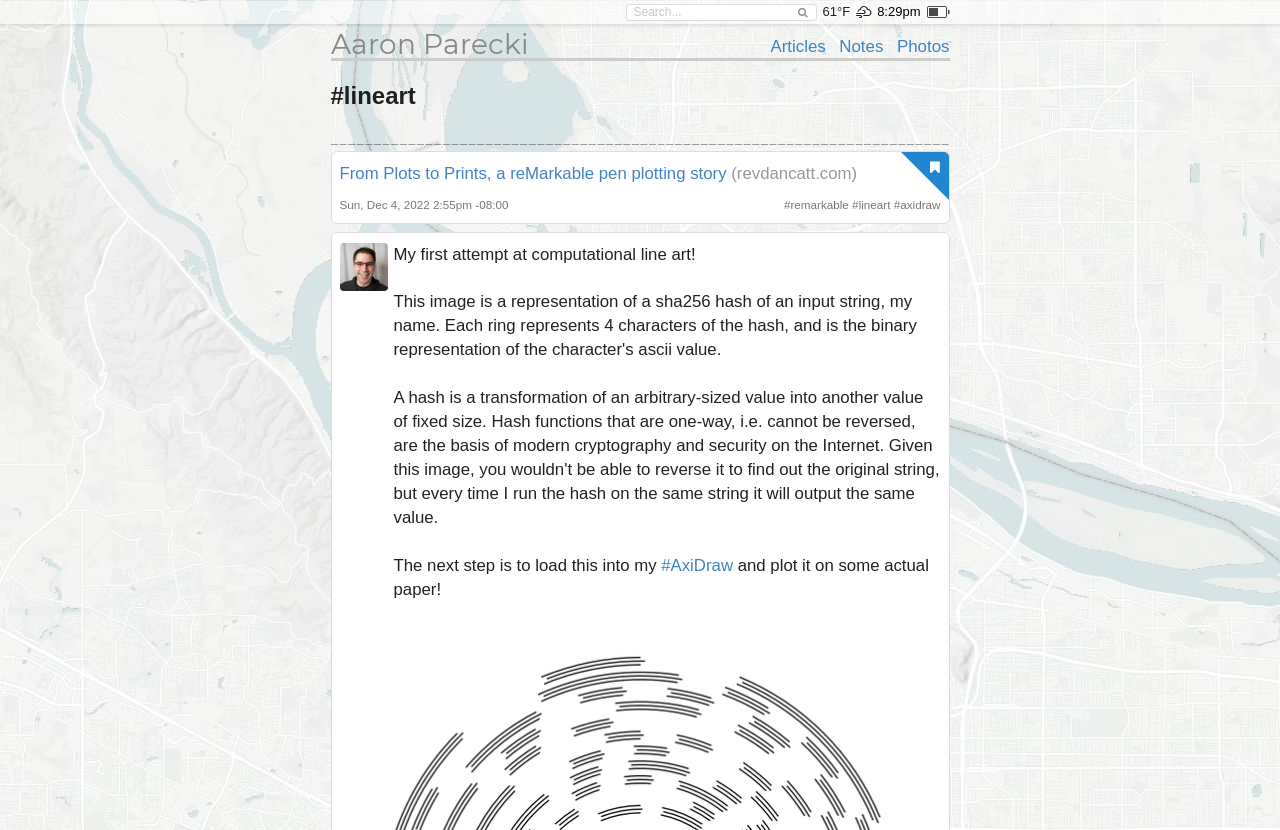Based on the image, give a detailed response to the question: What is the purpose of the article?

I found several elements that suggest the article is sharing the author's experience with line art, including a StaticText element with the text 'My first attempt at computational line art!' and a link element with the text 'From Plots to Prints, a reMarkable pen plotting story', which suggests that the purpose of the article is to share the author's experience.